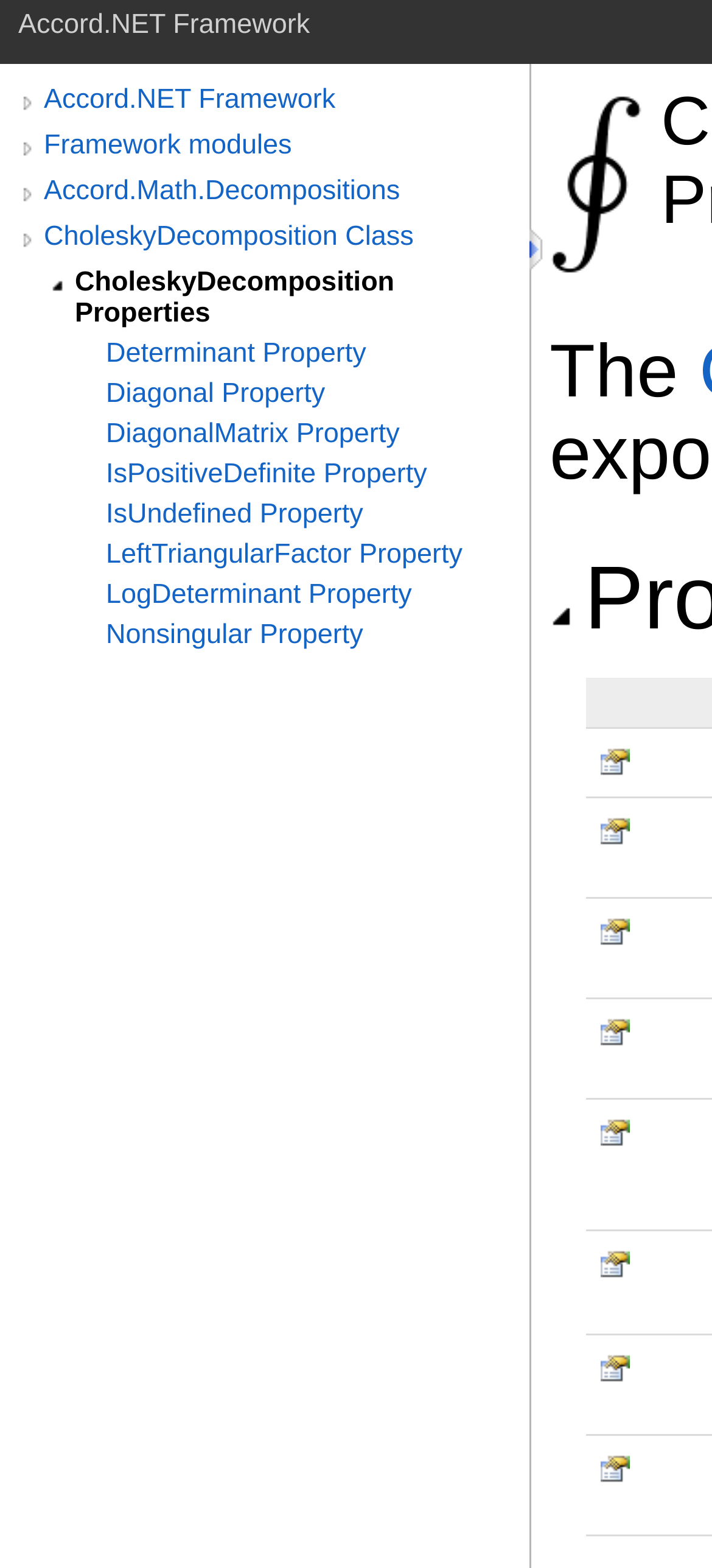Provide the bounding box coordinates of the HTML element this sentence describes: "parent_node: Accord.NET Framework". The bounding box coordinates consist of four float numbers between 0 and 1, i.e., [left, top, right, bottom].

[0.015, 0.054, 0.059, 0.077]